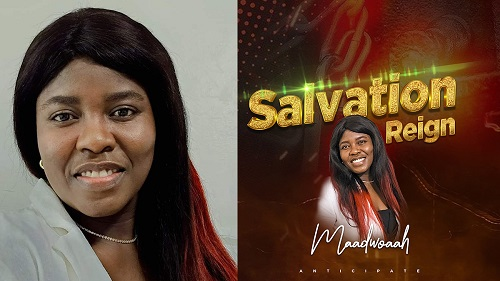What color are the letters of the title 'Salvation Reign'?
Please provide a comprehensive answer based on the visual information in the image.

The caption describes the title 'Salvation Reign' in golden letters, which exudes anticipation and energy.